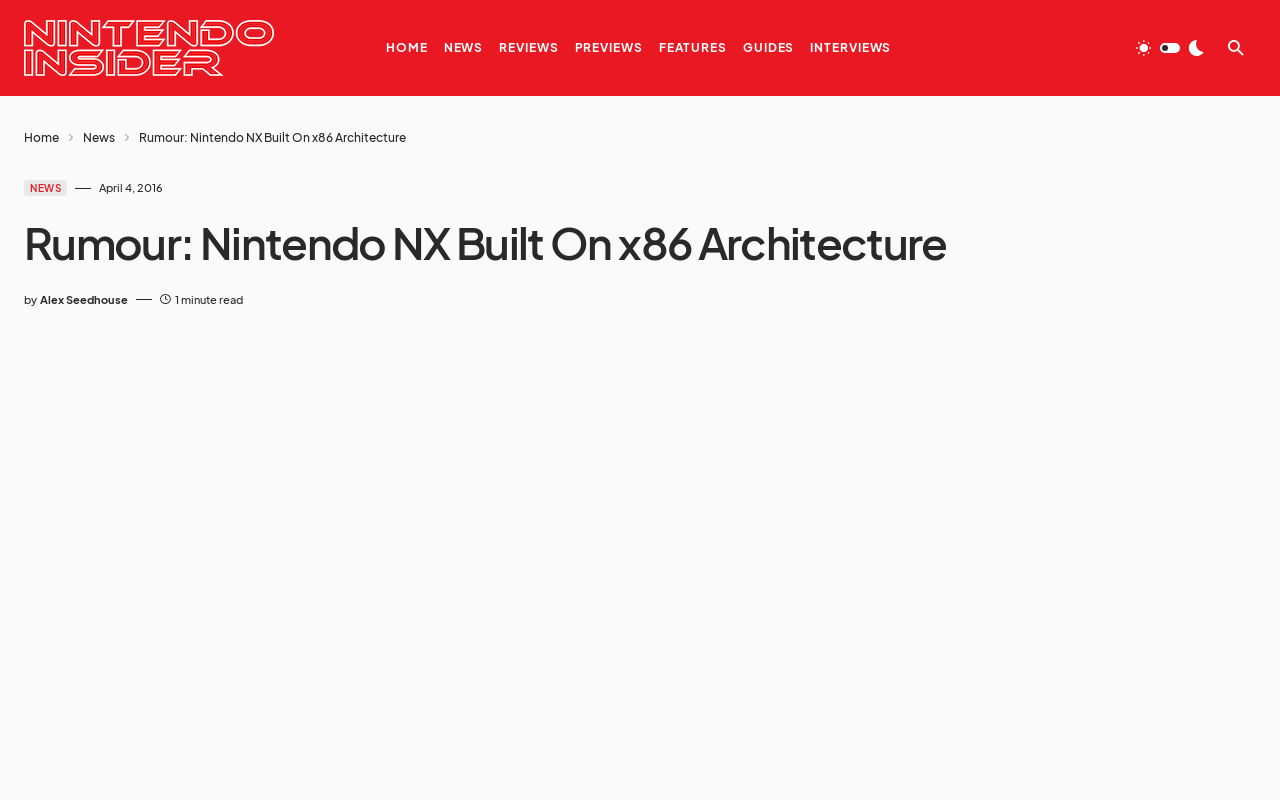Could you find the bounding box coordinates of the clickable area to complete this instruction: "read news"?

[0.347, 0.0, 0.378, 0.12]